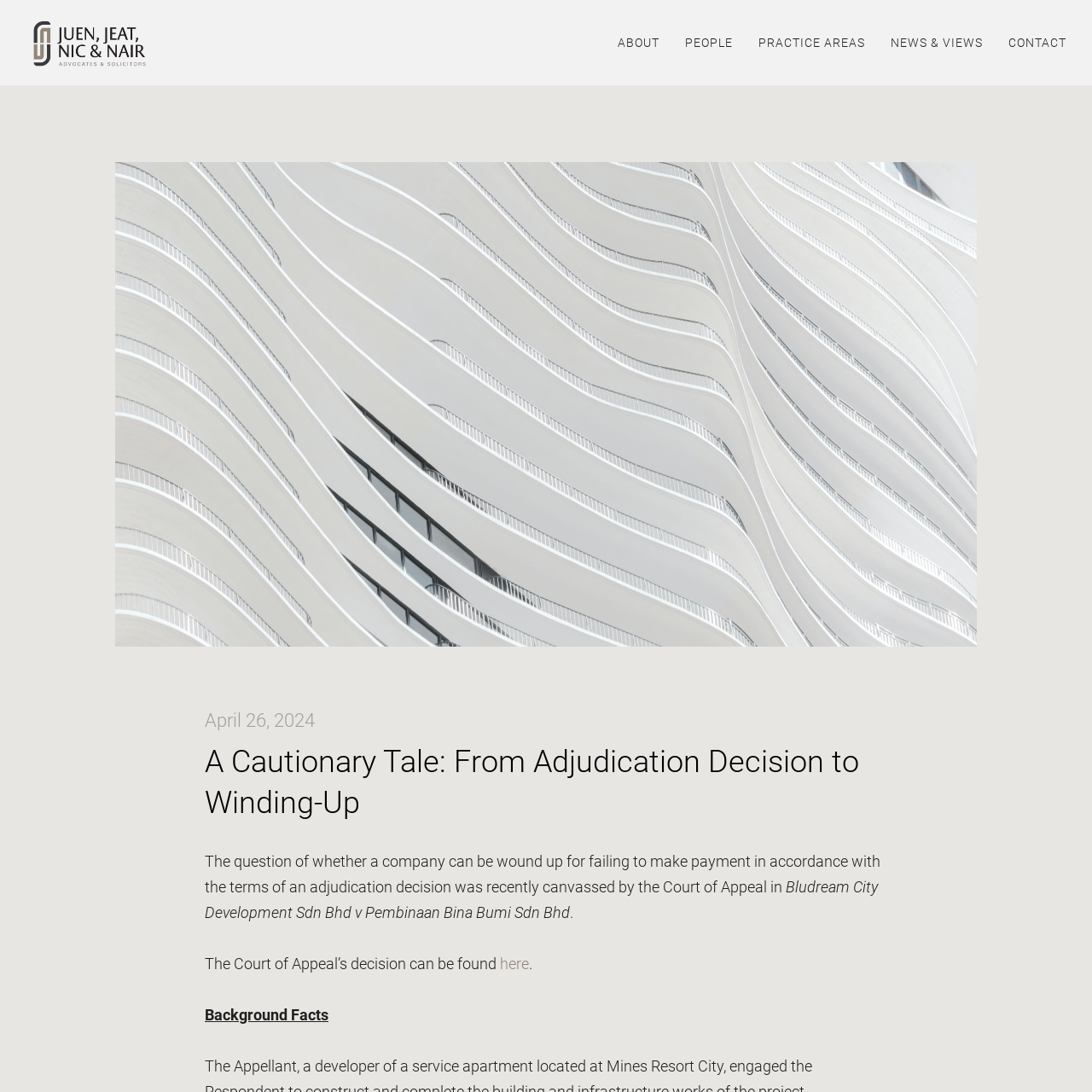Identify the bounding box coordinates of the specific part of the webpage to click to complete this instruction: "click the logo".

[0.023, 0.012, 0.141, 0.071]